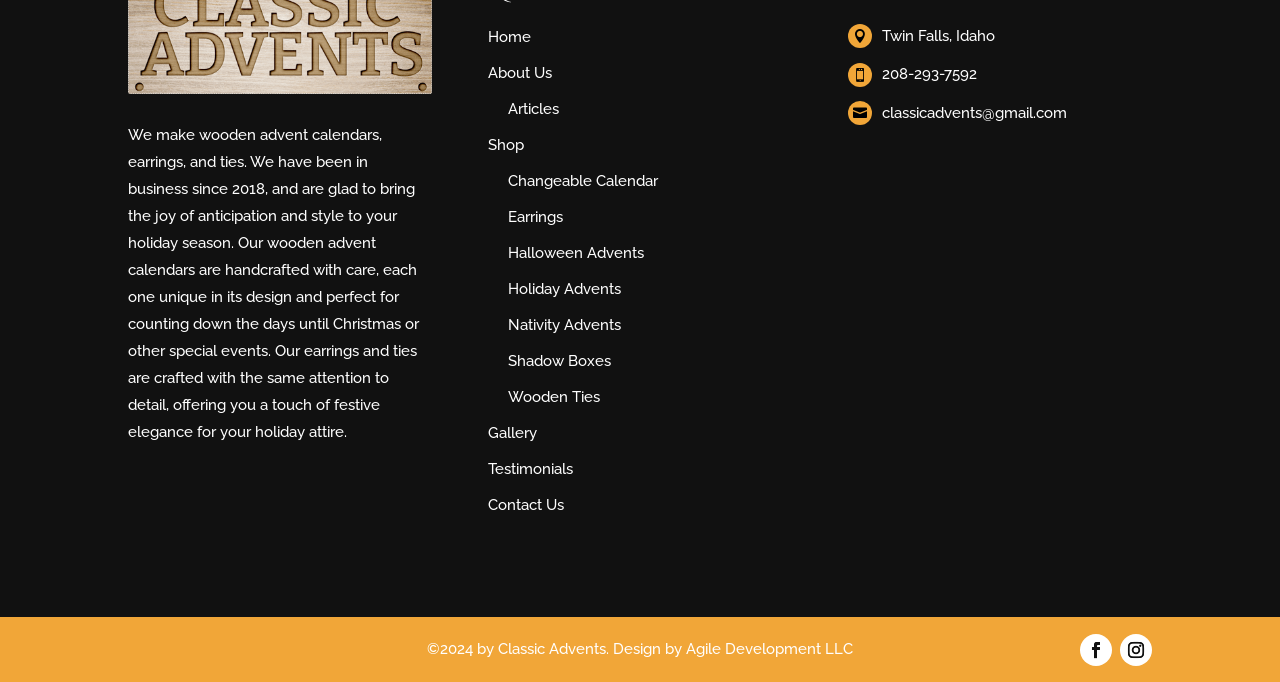Give a concise answer of one word or phrase to the question: 
How many links are in the main navigation menu?

9